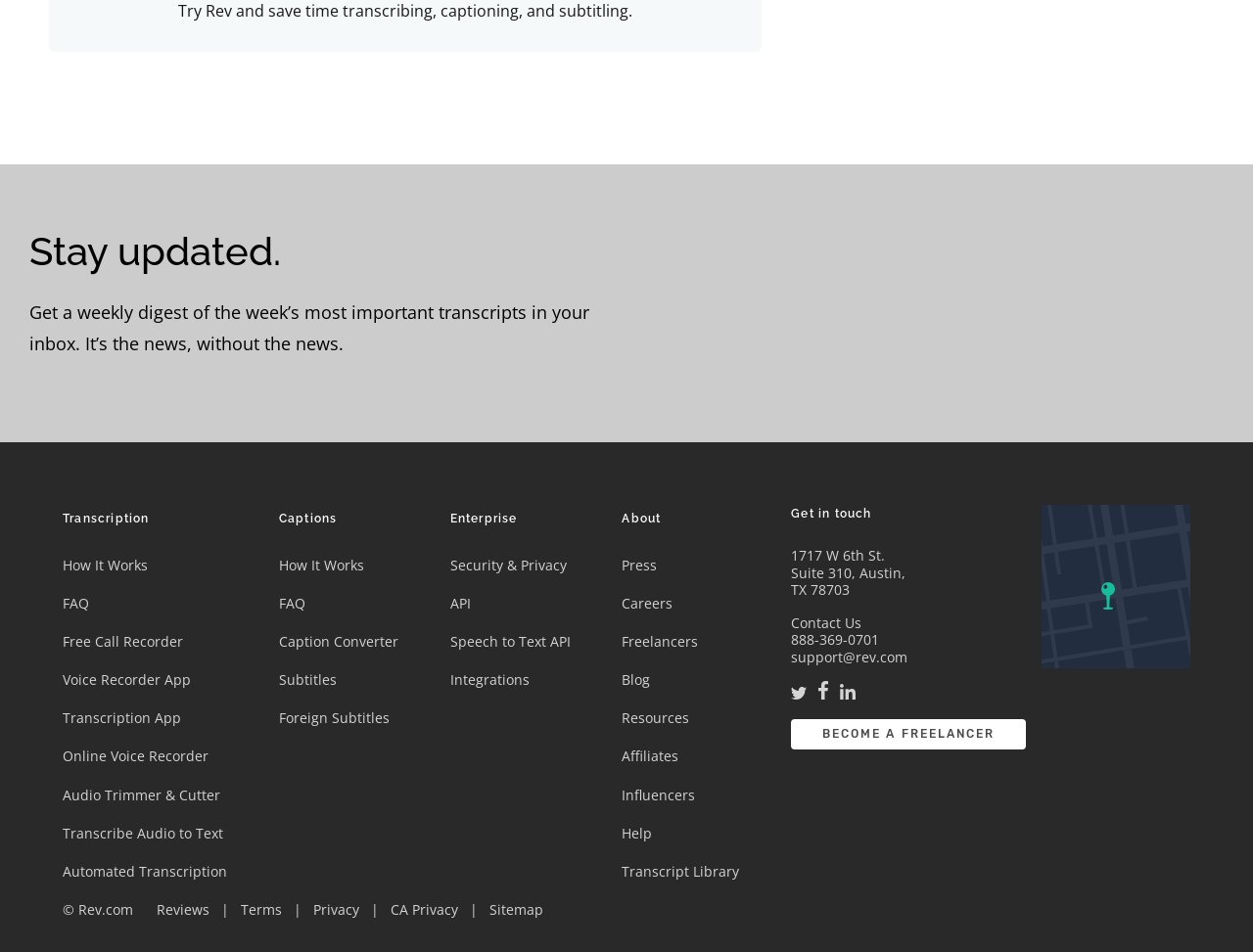Determine the bounding box for the UI element described here: "Transcribe Audio to Text".

[0.05, 0.865, 0.178, 0.885]